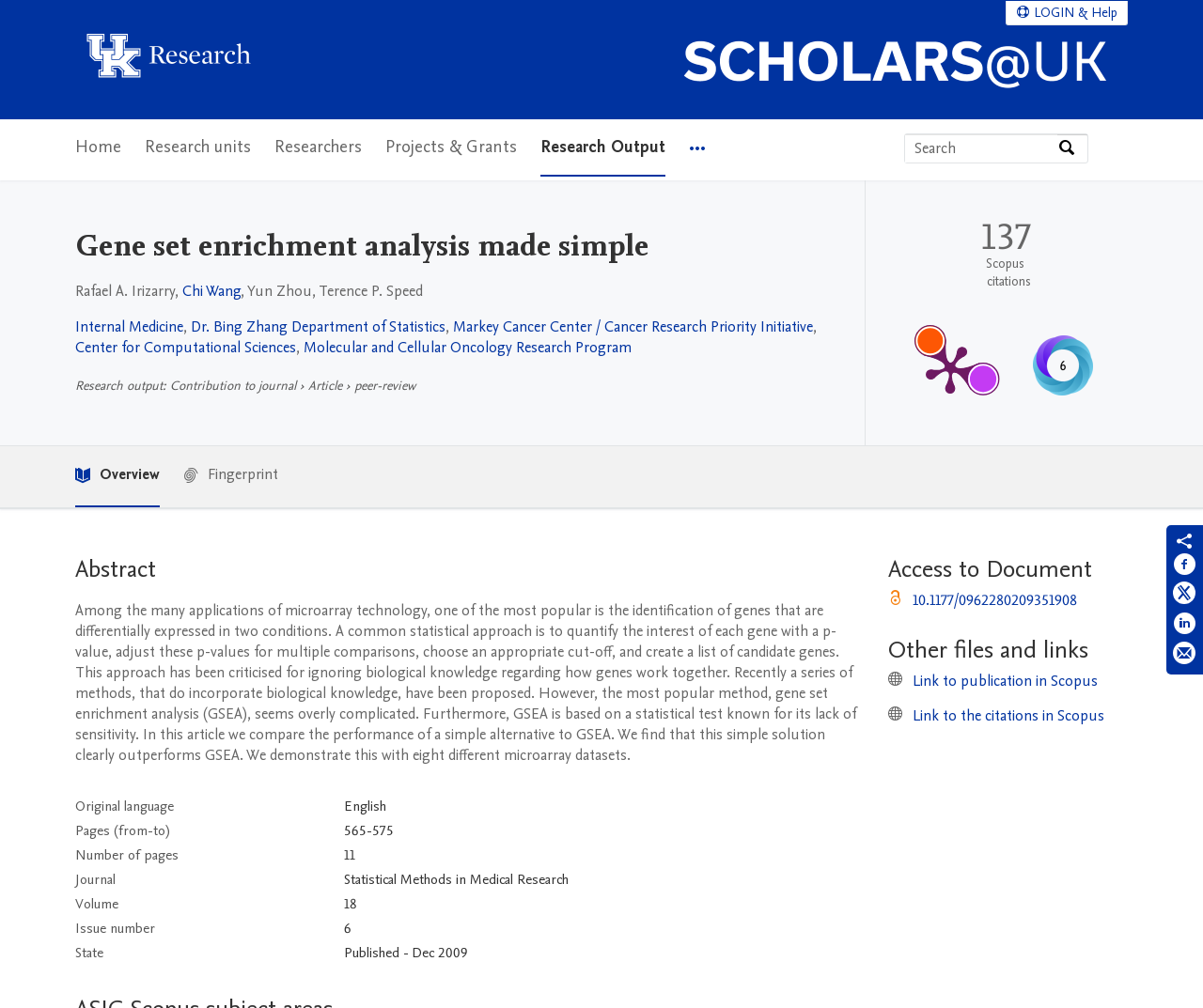Locate the bounding box of the UI element defined by this description: "aria-label="Share on LinkedIn"". The coordinates should be given as four float numbers between 0 and 1, formatted as [left, top, right, bottom].

[0.975, 0.607, 0.995, 0.636]